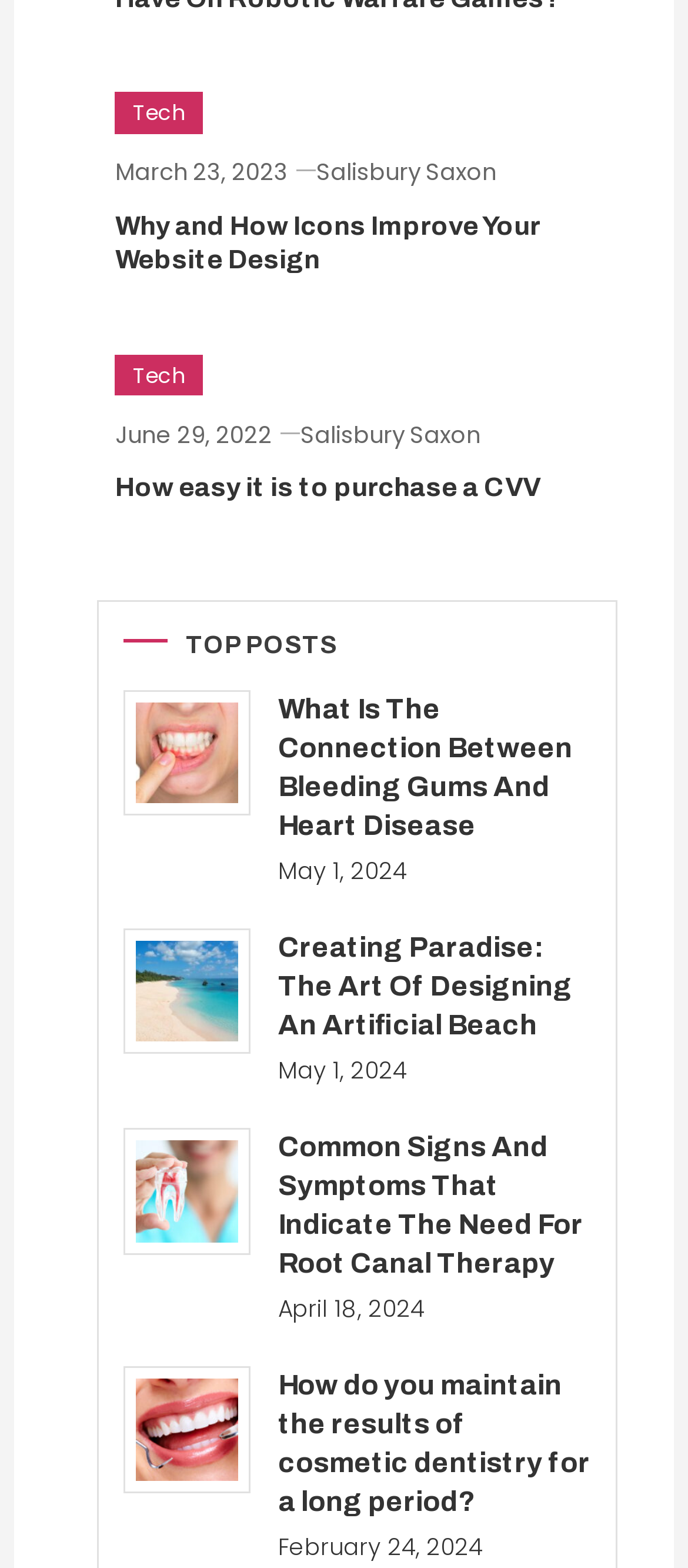Find and indicate the bounding box coordinates of the region you should select to follow the given instruction: "Read the article 'Why and How Icons Improve Your Website Design'".

[0.167, 0.134, 0.871, 0.178]